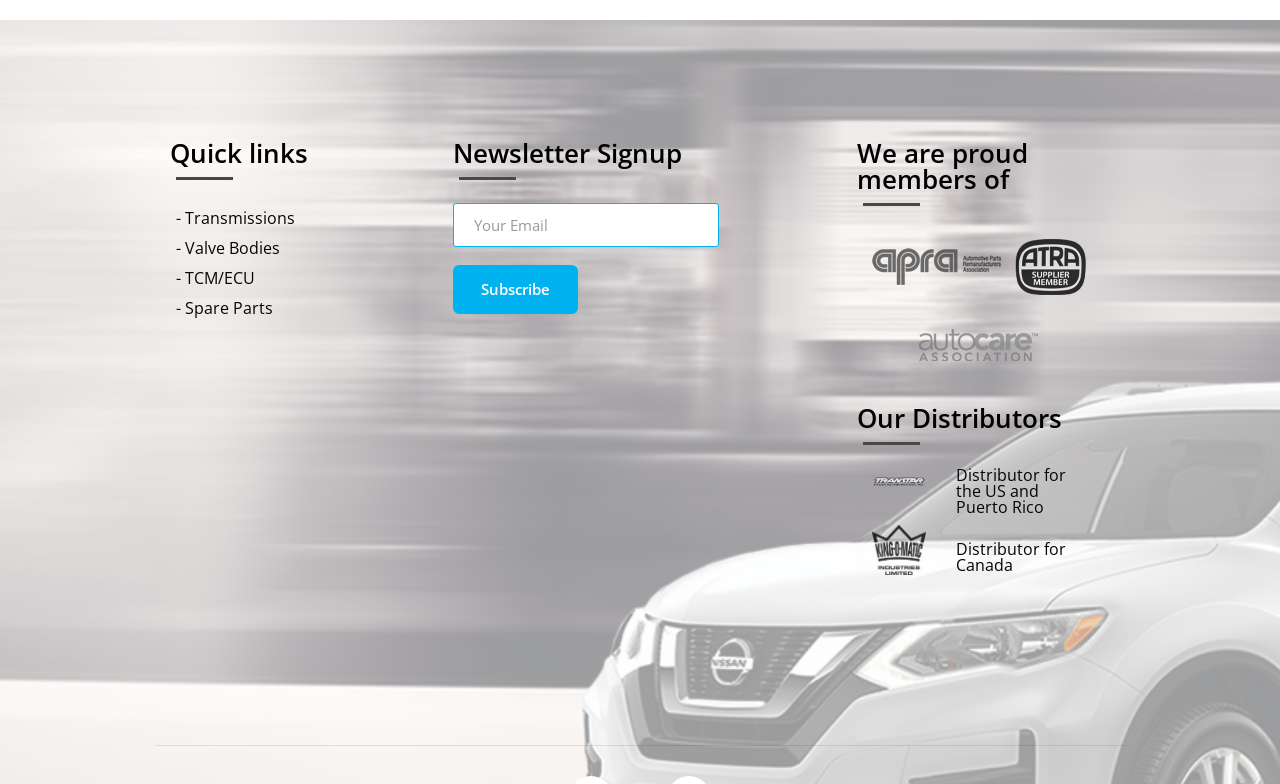Using the element description - Transmissions, predict the bounding box coordinates for the UI element. Provide the coordinates in (top-left x, top-left y, bottom-right x, bottom-right y) format with values ranging from 0 to 1.

[0.138, 0.264, 0.23, 0.292]